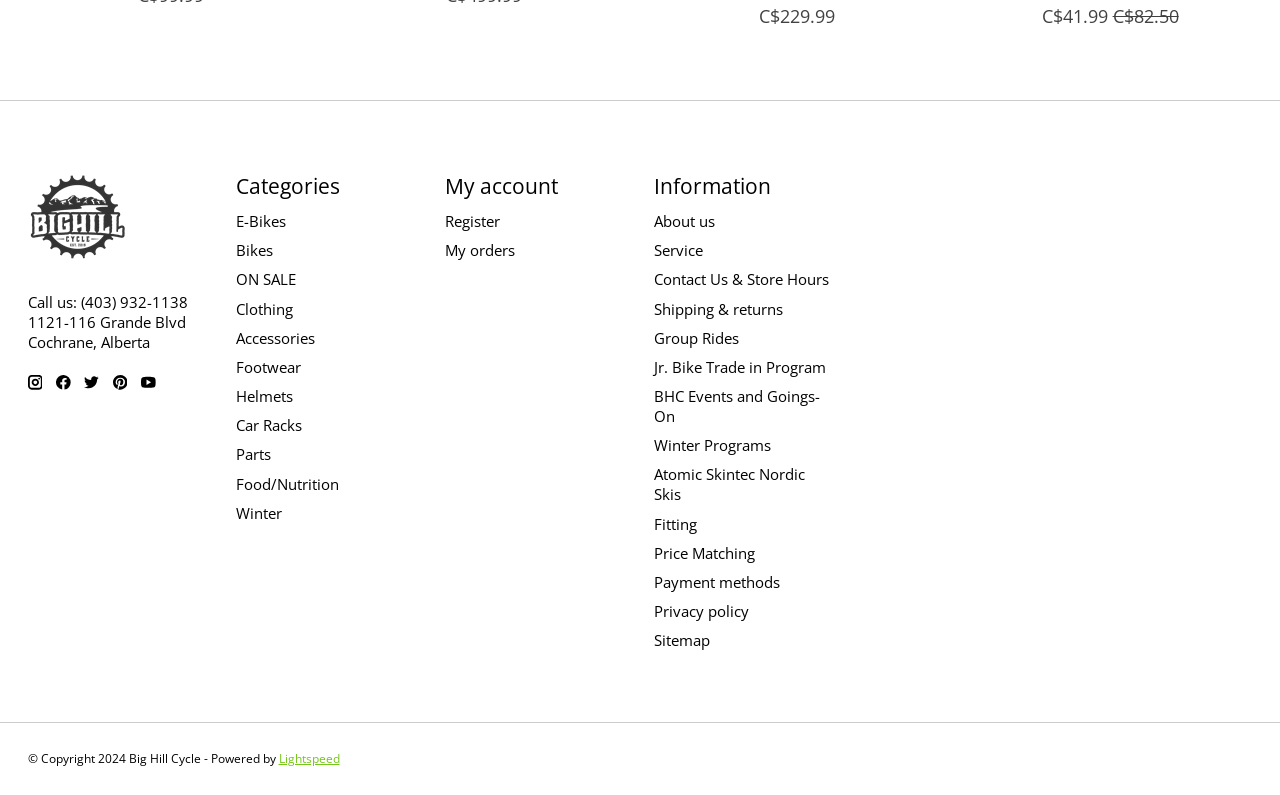Determine the coordinates of the bounding box that should be clicked to complete the instruction: "Contact us". The coordinates should be represented by four float numbers between 0 and 1: [left, top, right, bottom].

[0.511, 0.339, 0.647, 0.364]